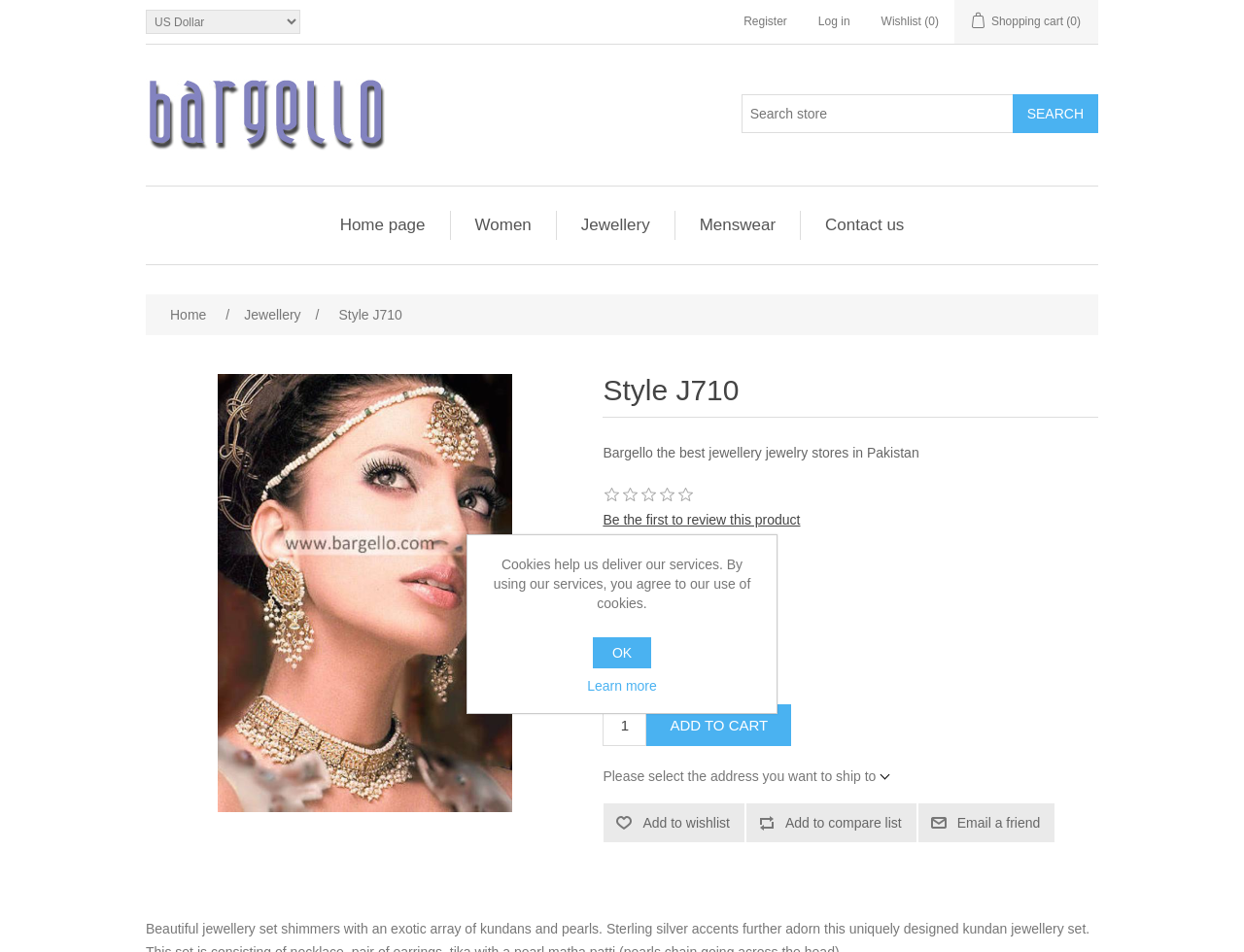Please give the bounding box coordinates of the area that should be clicked to fulfill the following instruction: "Click on the 'Karin@thewimbishhouse.com' link". The coordinates should be in the format of four float numbers from 0 to 1, i.e., [left, top, right, bottom].

None